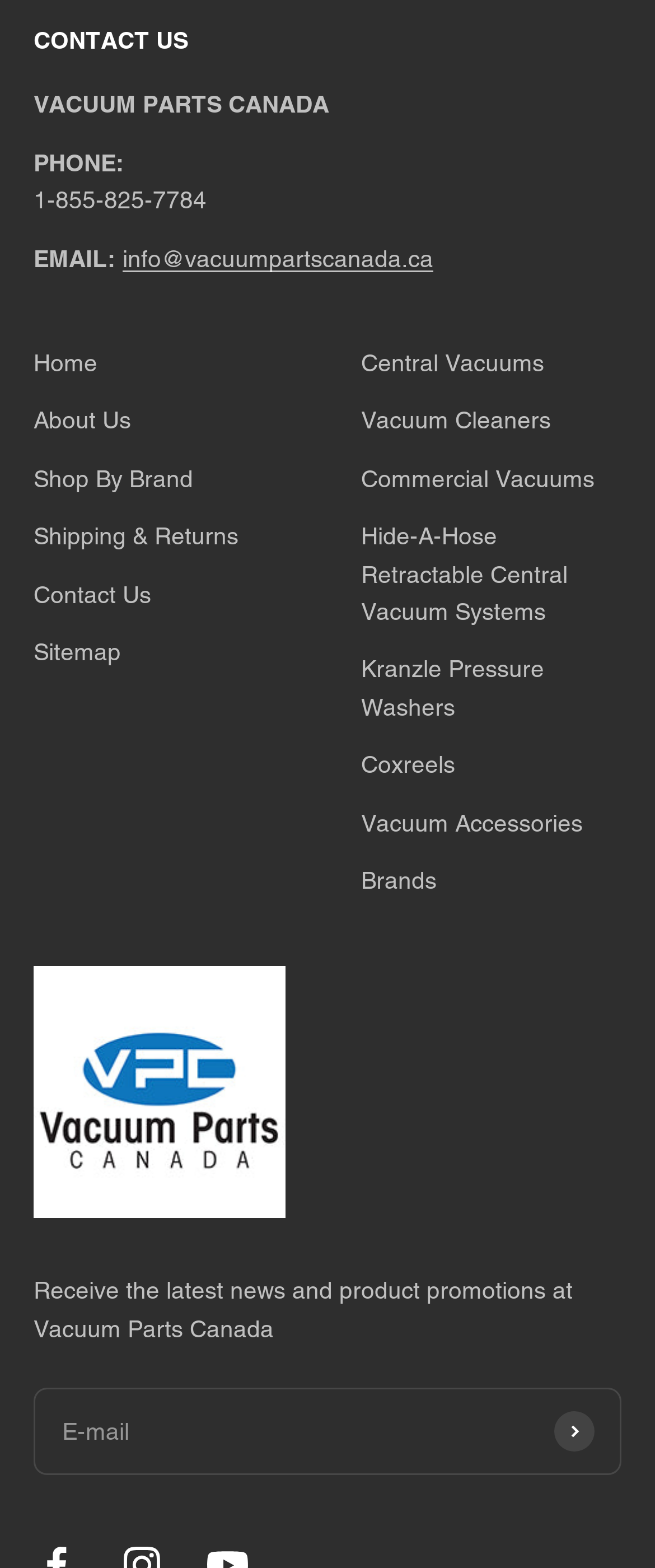Determine the bounding box coordinates of the area to click in order to meet this instruction: "Browse Central Vacuums".

[0.551, 0.22, 0.831, 0.244]